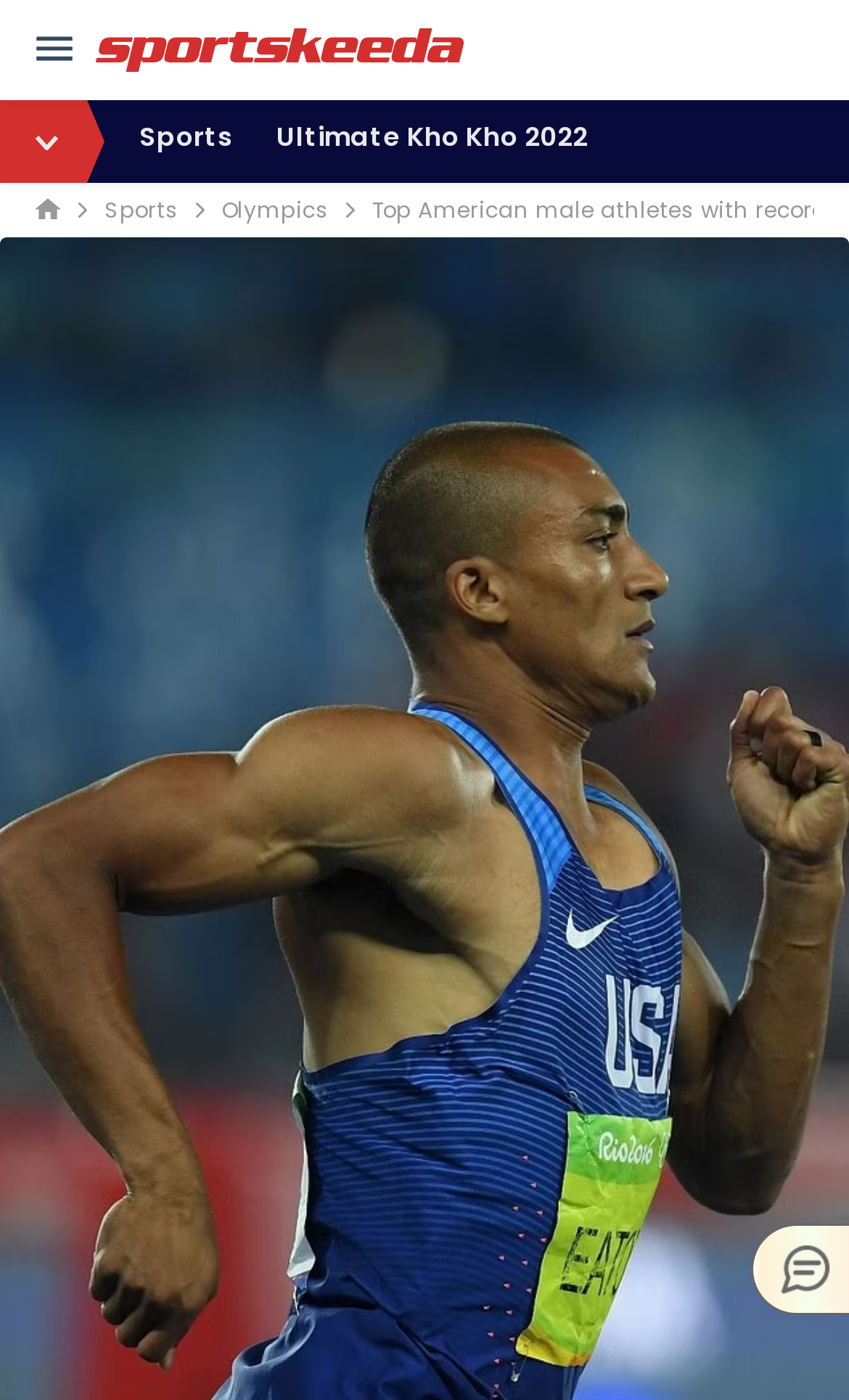Could you please study the image and provide a detailed answer to the question:
What is the last icon on the webpage?

The last icon on the webpage is the comment icon, which is a button located at the bottom right corner of the webpage, with a bounding box of [0.885, 0.874, 1.0, 0.939].